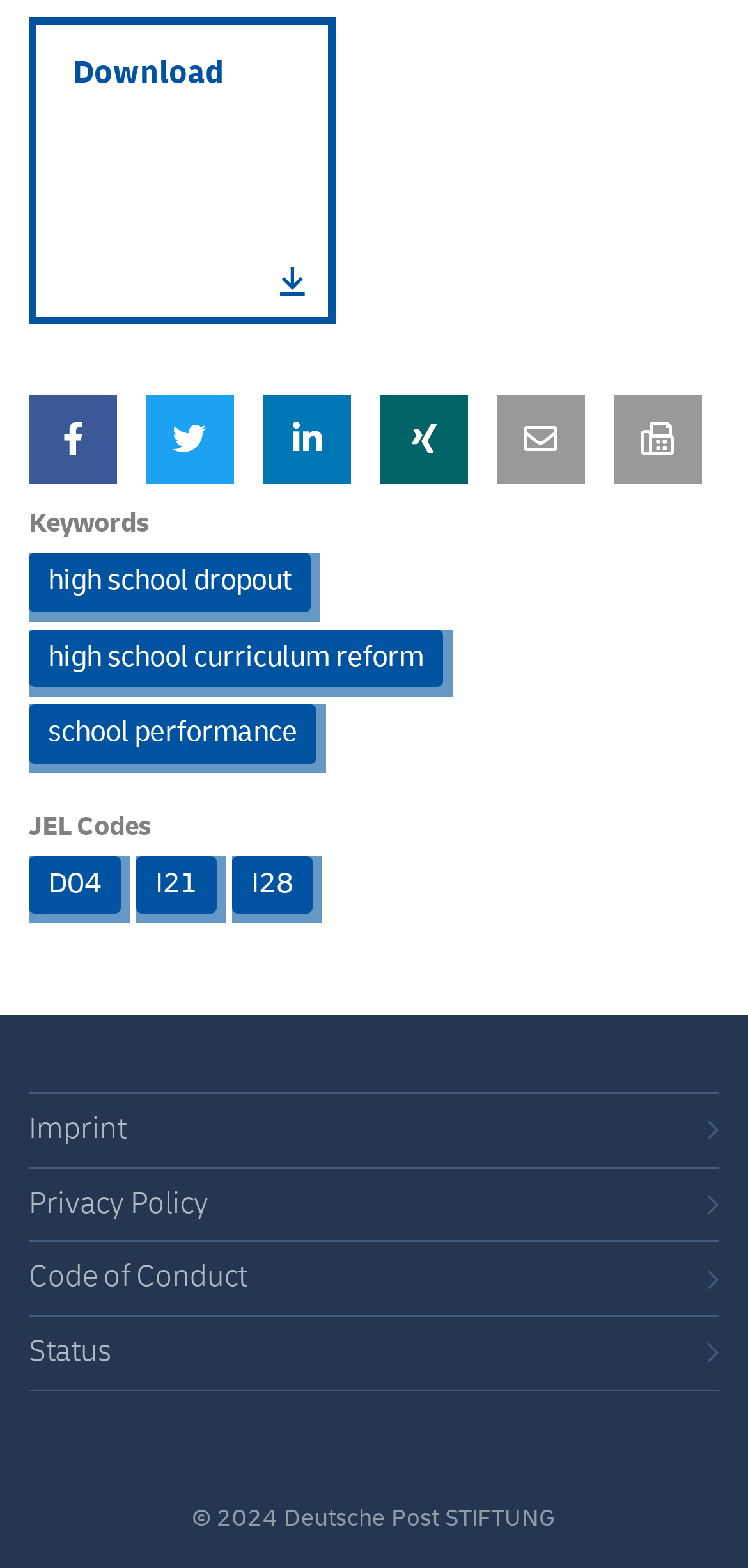Using the information from the screenshot, answer the following question thoroughly:
What is the last link listed in the footer?

I looked at the links listed at the bottom of the page and found the last one, which is labeled 'Status'.